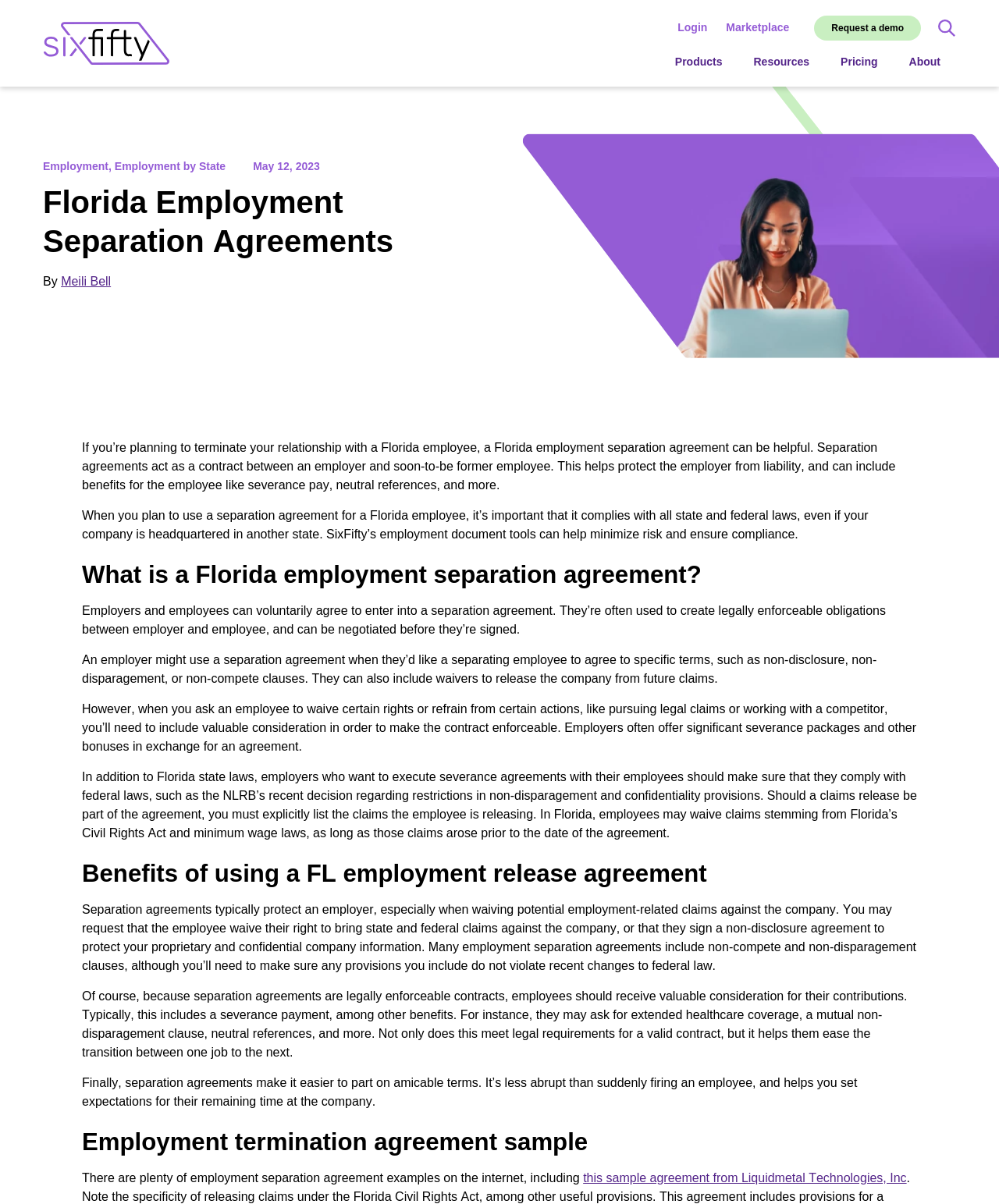Locate the primary headline on the webpage and provide its text.

Florida Employment Separation Agreements